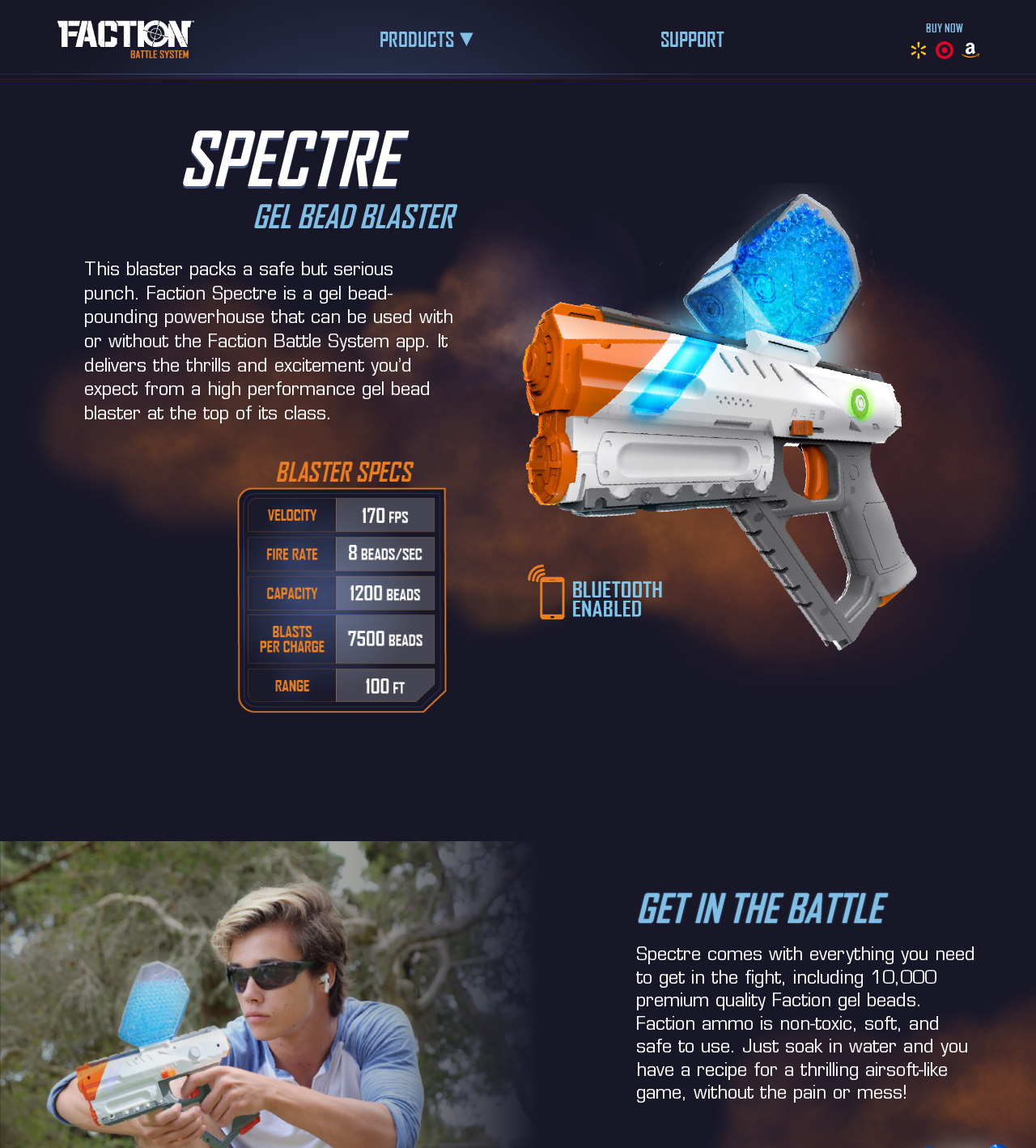What is the Faction Battle System app for?
Utilize the information in the image to give a detailed answer to the question.

I deduced this by reading the StaticText element that describes the Spectre as 'a gel bead-pounding powerhouse that can be used with or without the Faction Battle System app' which implies the app's purpose.